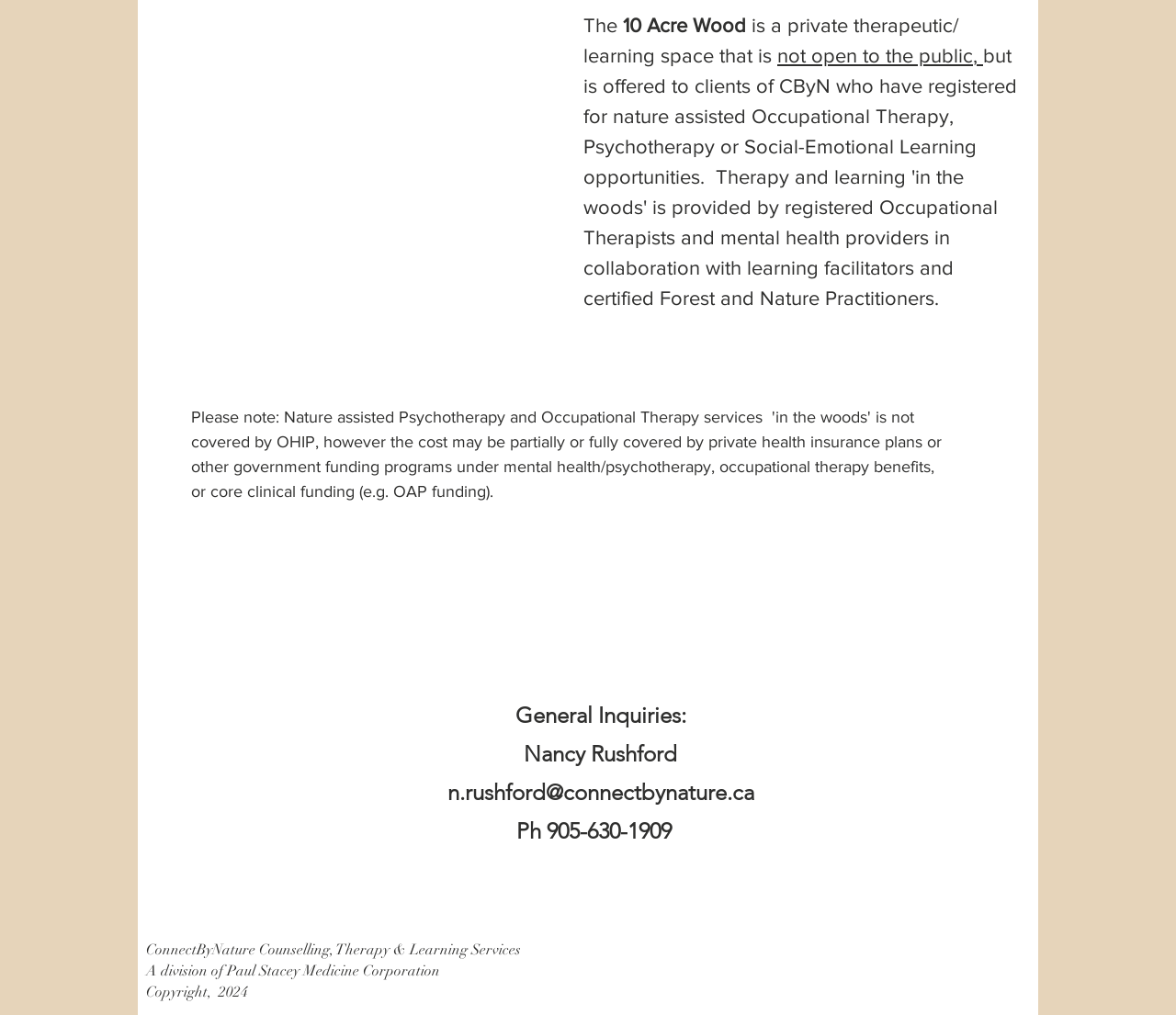What is the phone number for general inquiries?
Using the image, provide a detailed and thorough answer to the question.

The StaticText element with text 'Ph 905-630-1909' is located within the heading element with text 'General Inquiries: Nancy Rushford...', indicating that this is the phone number for general inquiries.